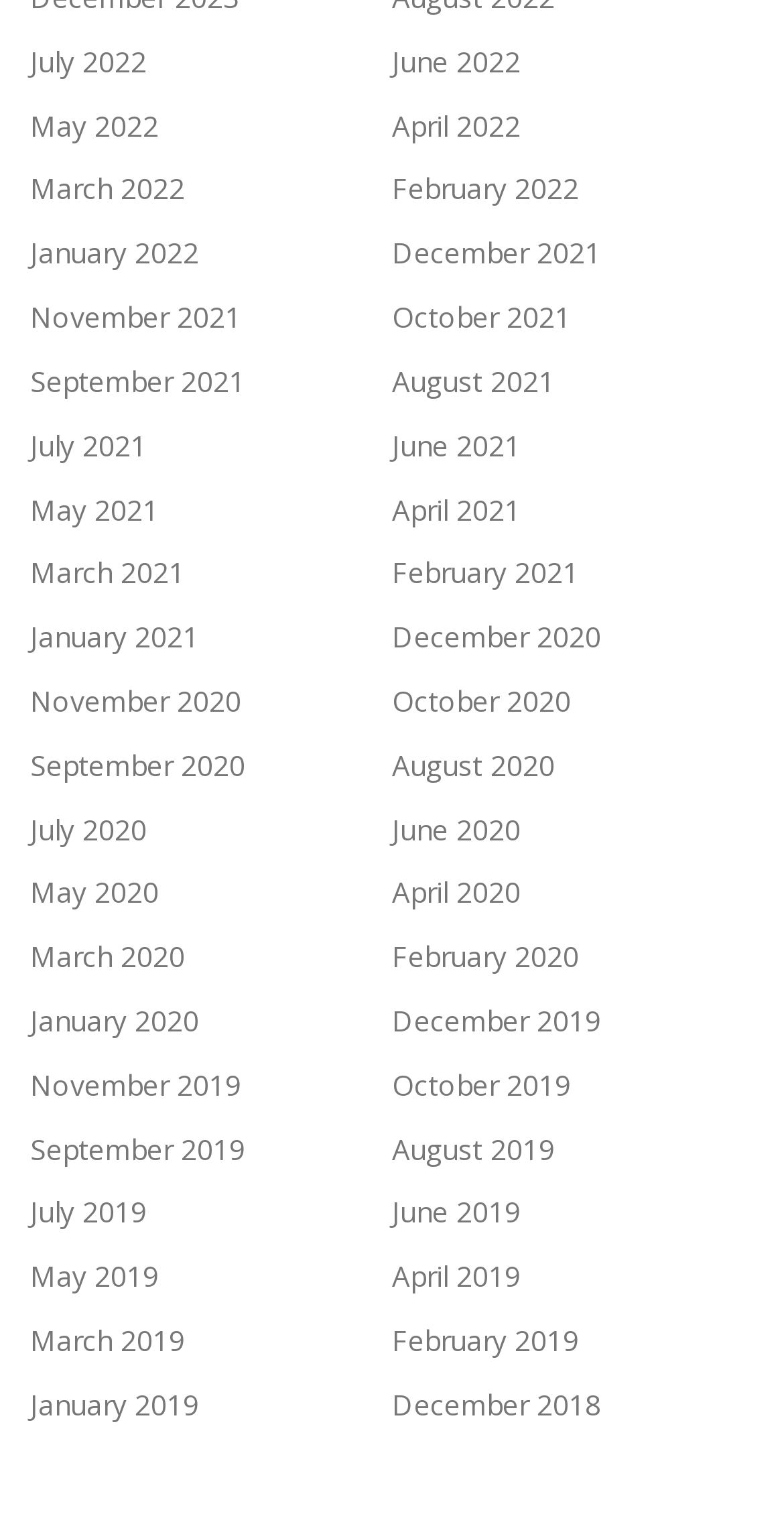What is the earliest month listed on the webpage?
Using the image, respond with a single word or phrase.

December 2018